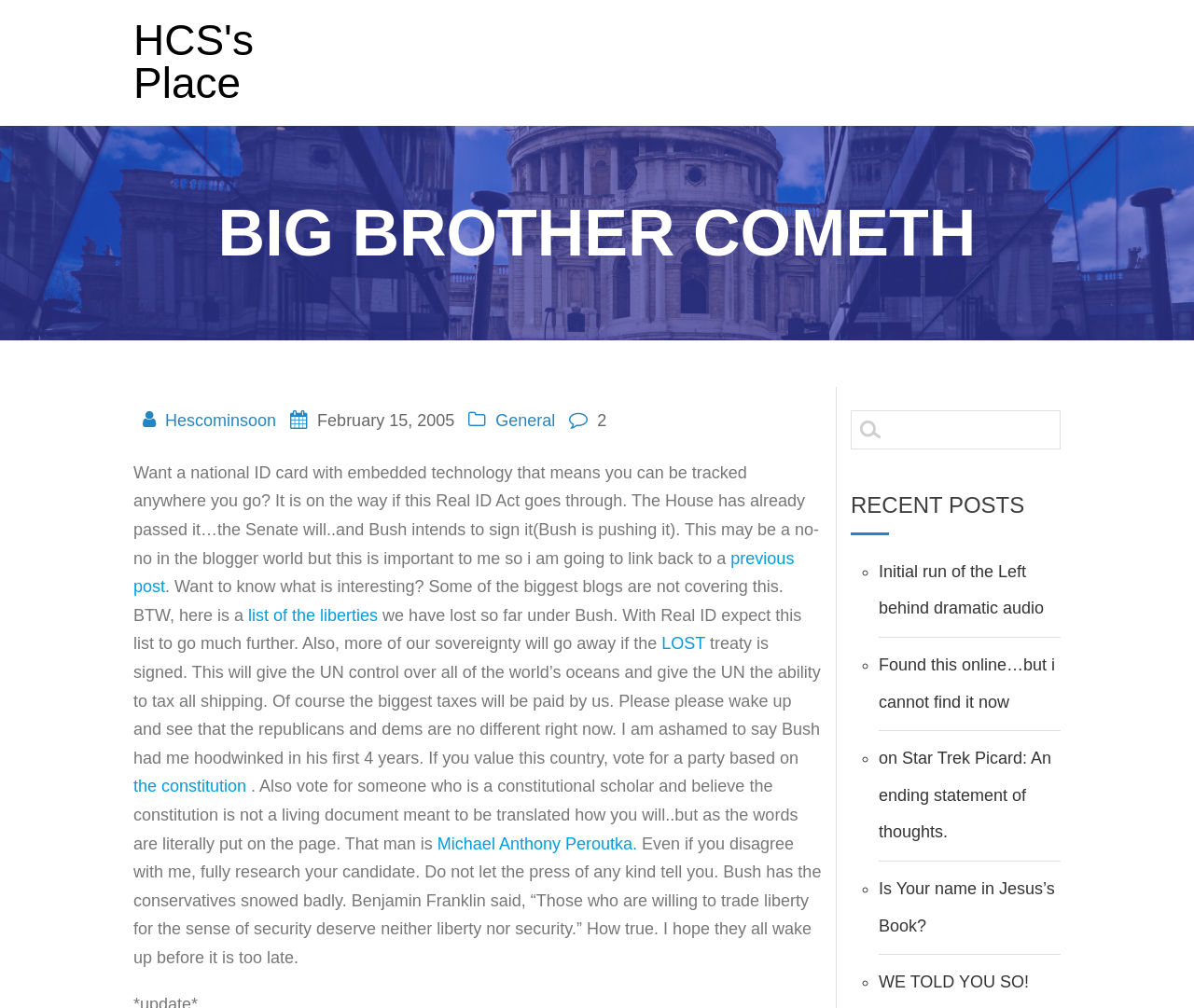Find the bounding box coordinates of the area that needs to be clicked in order to achieve the following instruction: "Search for something". The coordinates should be specified as four float numbers between 0 and 1, i.e., [left, top, right, bottom].

[0.712, 0.407, 0.888, 0.448]